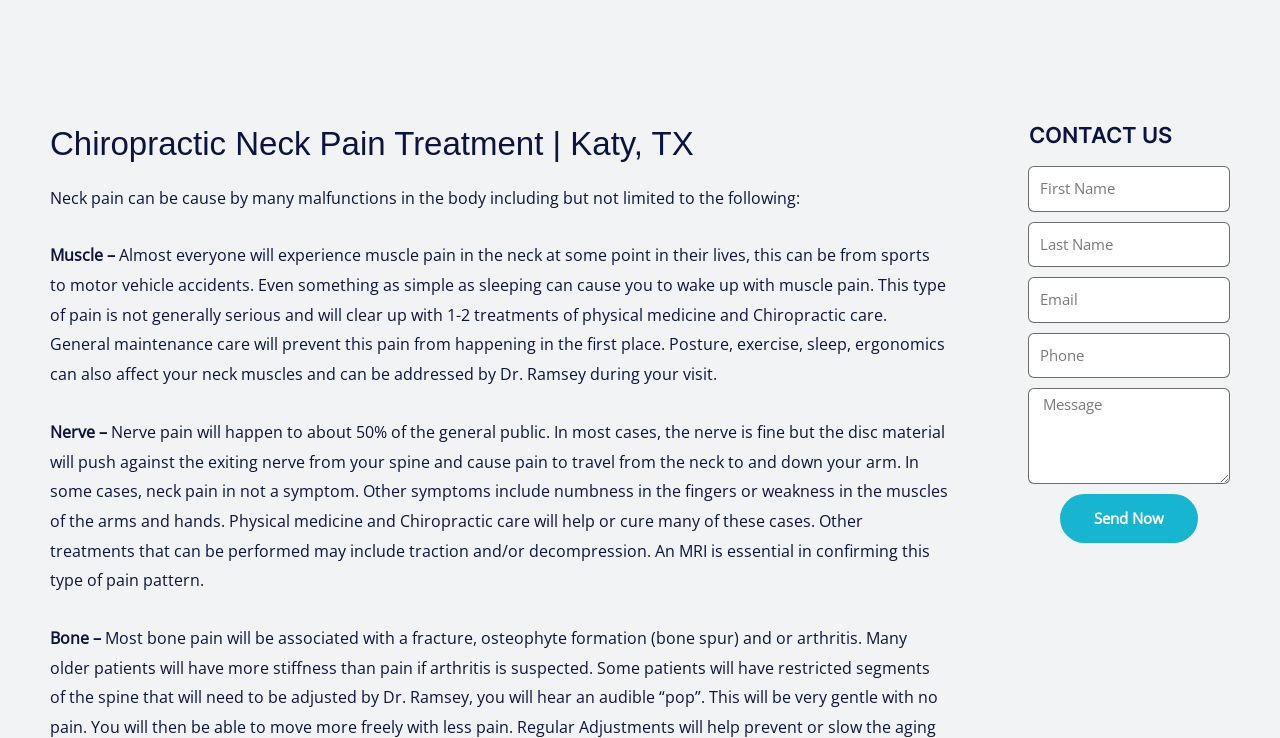Identify the bounding box for the given UI element using the description provided. Coordinates should be in the format (top-left x, top-left y, bottom-right x, bottom-right y) and must be between 0 and 1. Here is the description: name="form_fields[field_5b7dfe3]" placeholder="Last Name"

[0.803, 0.3, 0.961, 0.362]